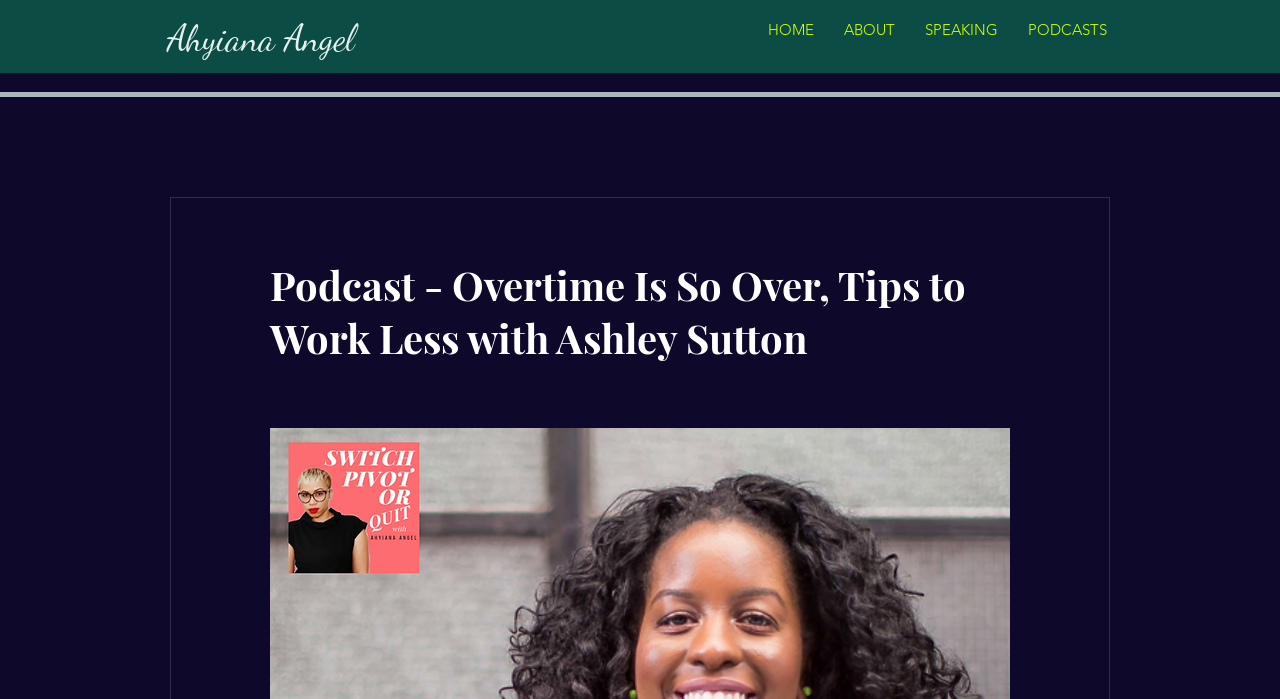Given the description "Ahyiana Angel", provide the bounding box coordinates of the corresponding UI element.

[0.13, 0.024, 0.277, 0.086]